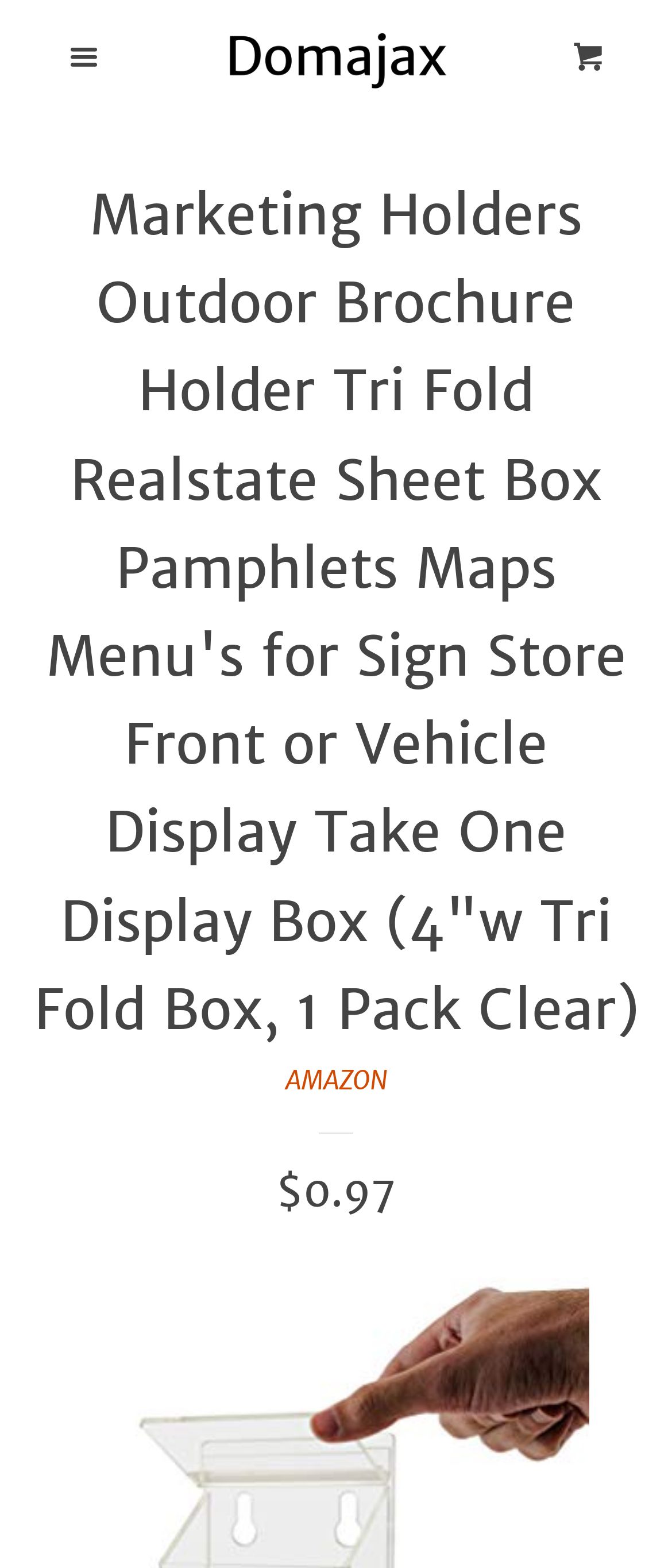Respond to the question below with a single word or phrase: What is the price of the product?

$0.97